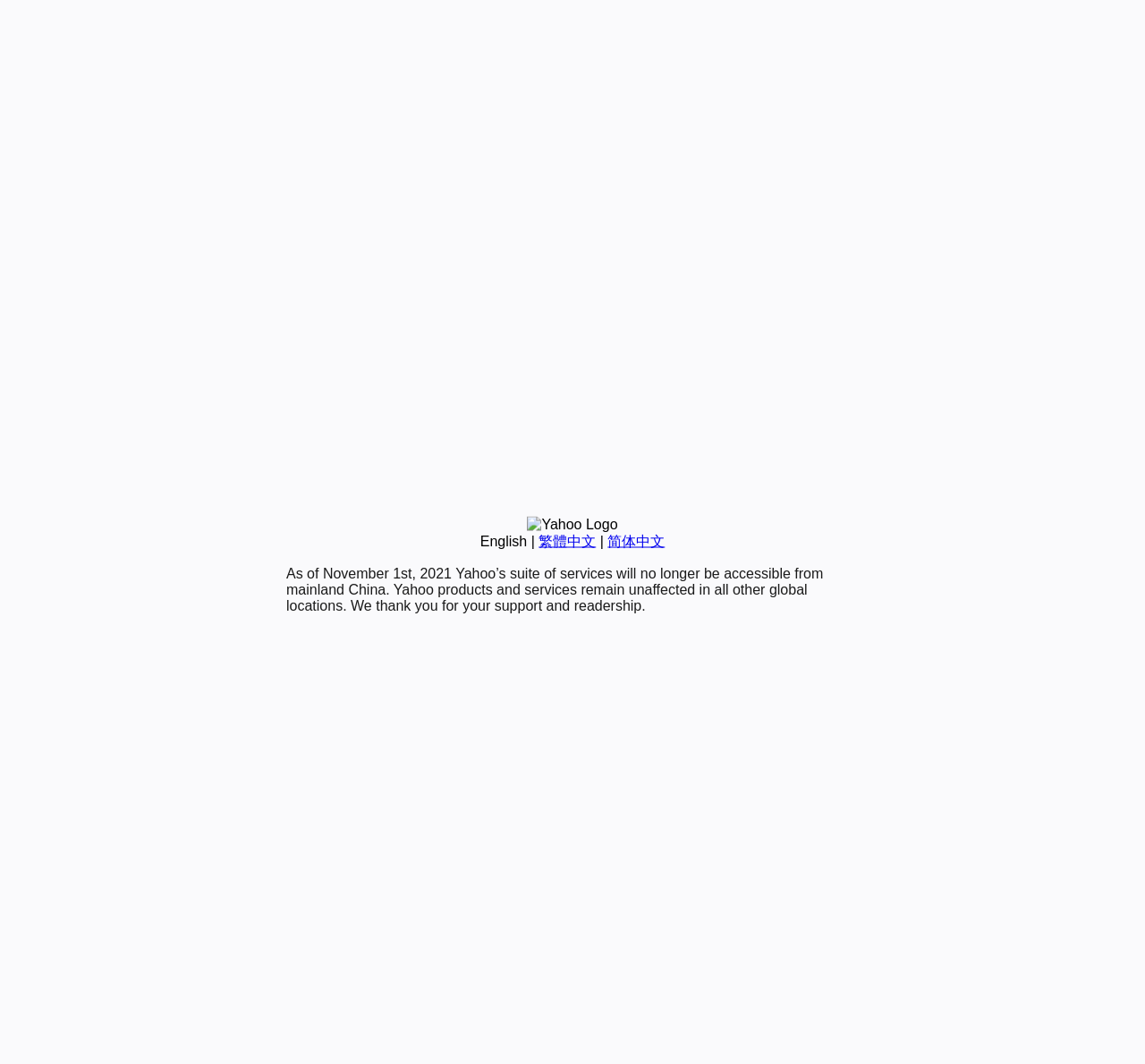Using the description: "English", identify the bounding box of the corresponding UI element in the screenshot.

[0.419, 0.501, 0.46, 0.516]